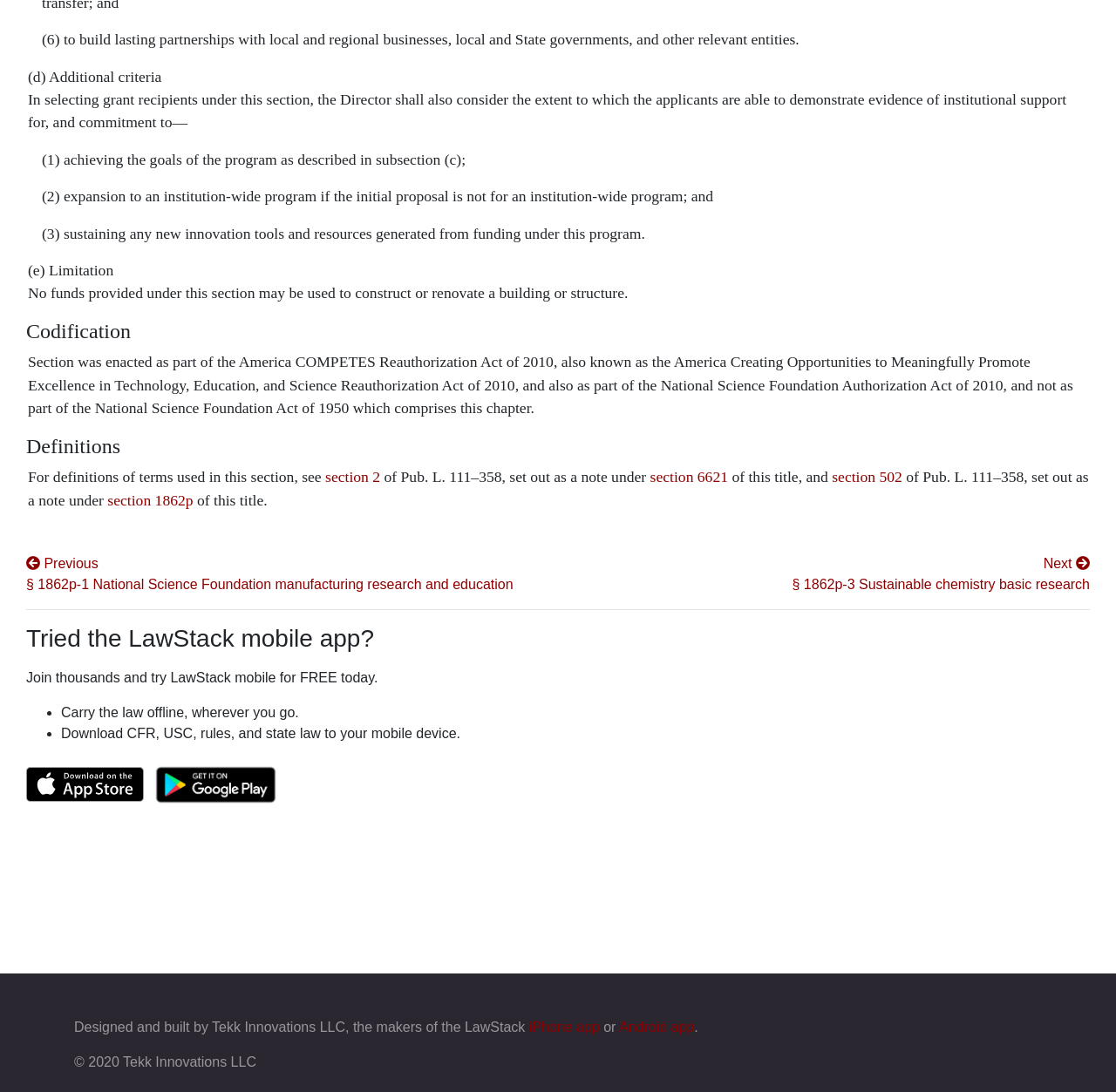What is the section that defines terms used in this section?
Please provide a full and detailed response to the question.

The text 'For definitions of terms used in this section, see section 2' suggests that the section that defines terms used in this section is section 2.